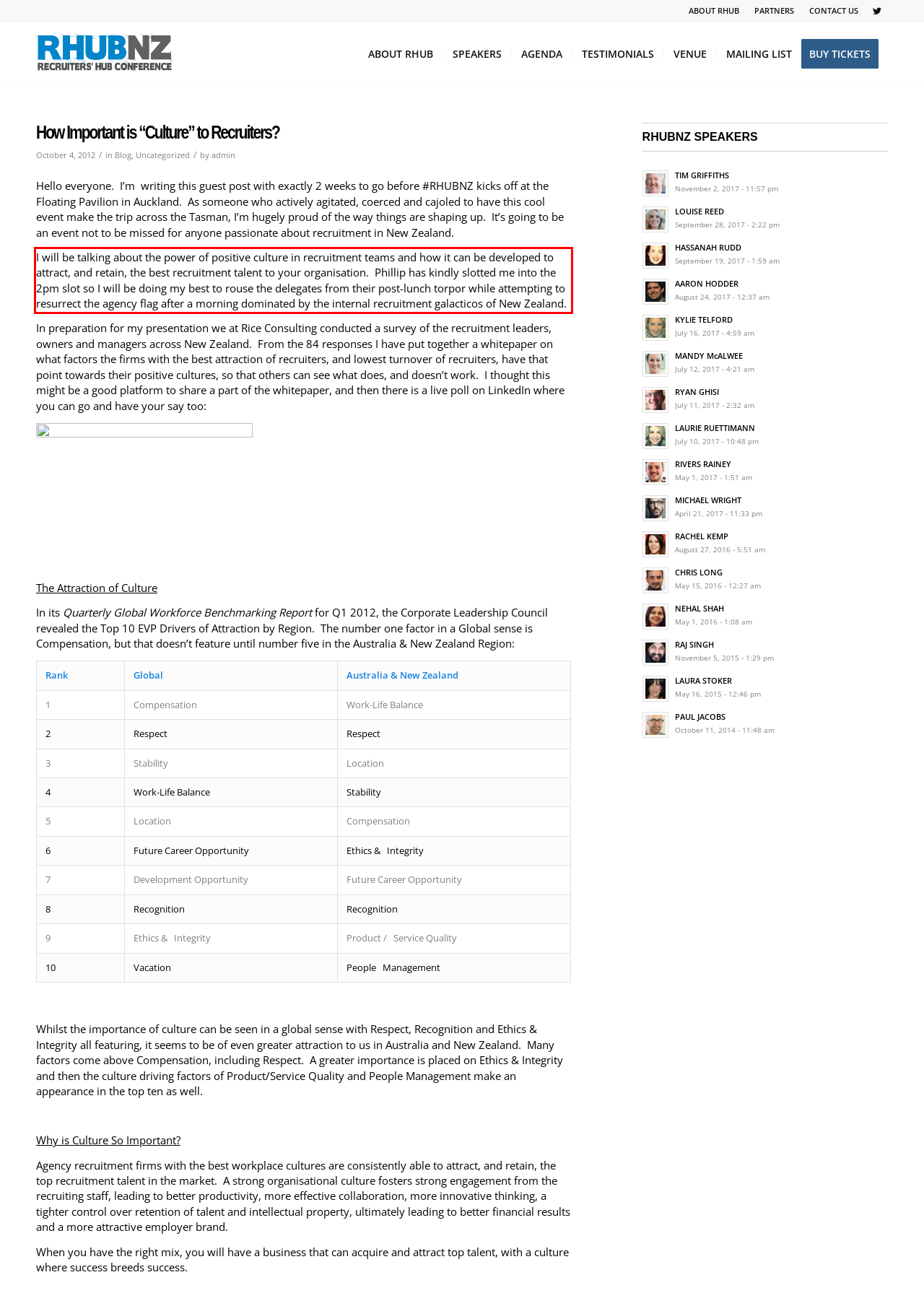Analyze the red bounding box in the provided webpage screenshot and generate the text content contained within.

I will be talking about the power of positive culture in recruitment teams and how it can be developed to attract, and retain, the best recruitment talent to your organisation. Phillip has kindly slotted me into the 2pm slot so I will be doing my best to rouse the delegates from their post-lunch torpor while attempting to resurrect the agency flag after a morning dominated by the internal recruitment galacticos of New Zealand.